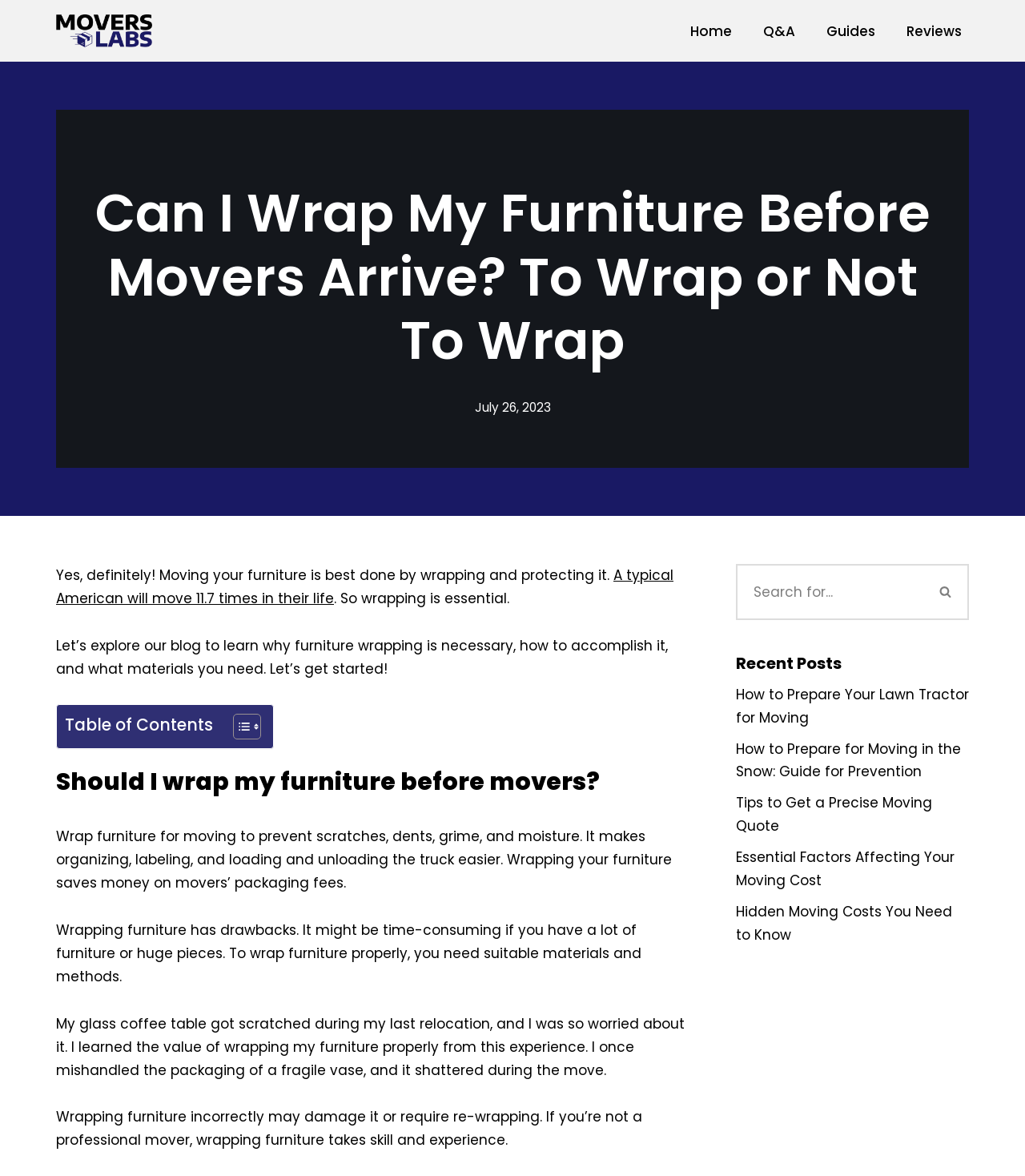Mark the bounding box of the element that matches the following description: "Reviews".

[0.884, 0.017, 0.938, 0.036]